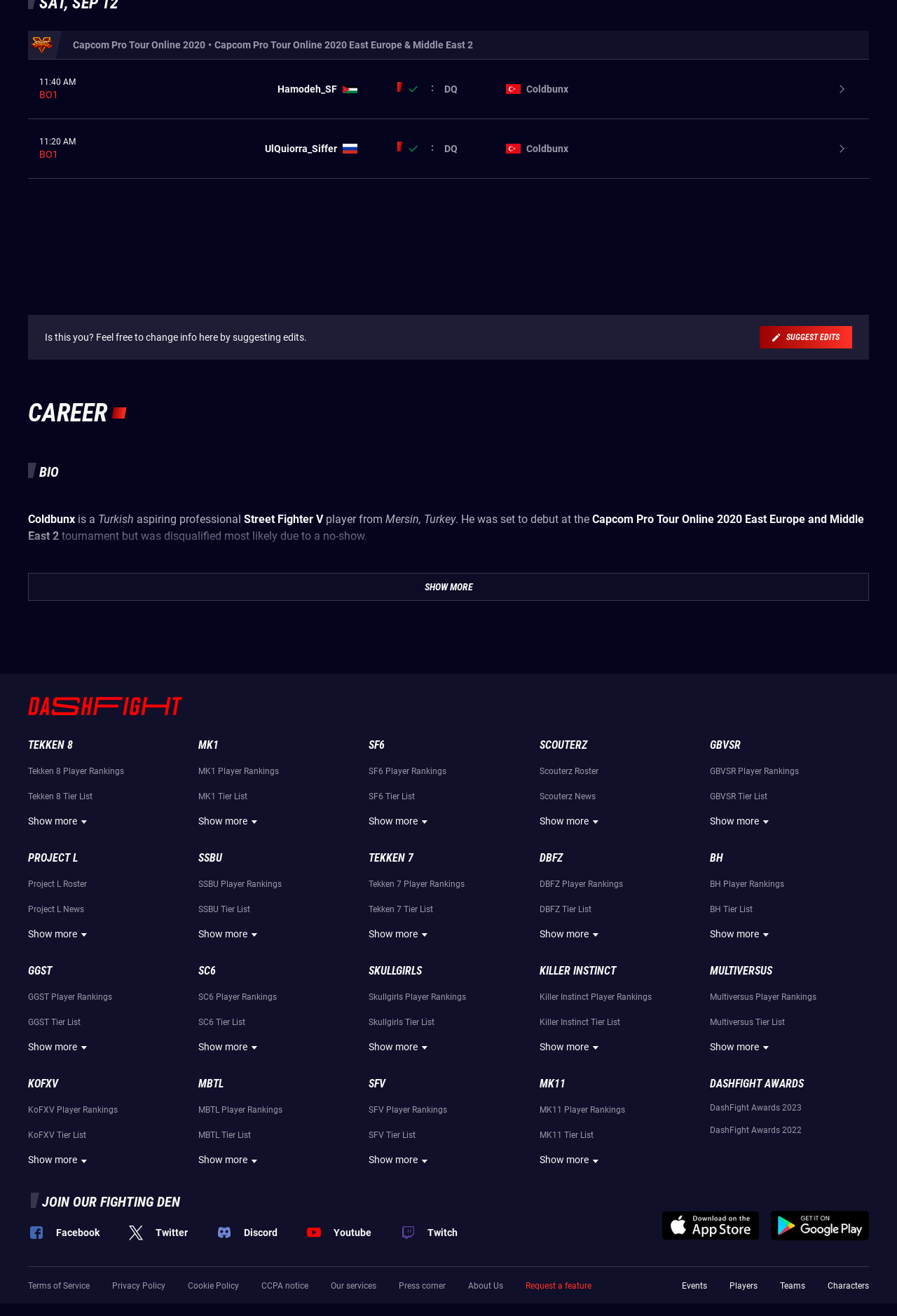What is the country of origin of the player Coldbunx?
Using the information presented in the image, please offer a detailed response to the question.

I found this answer by reading the bio section of the webpage, which mentions that Coldbunx is from Mersin, Turkey.